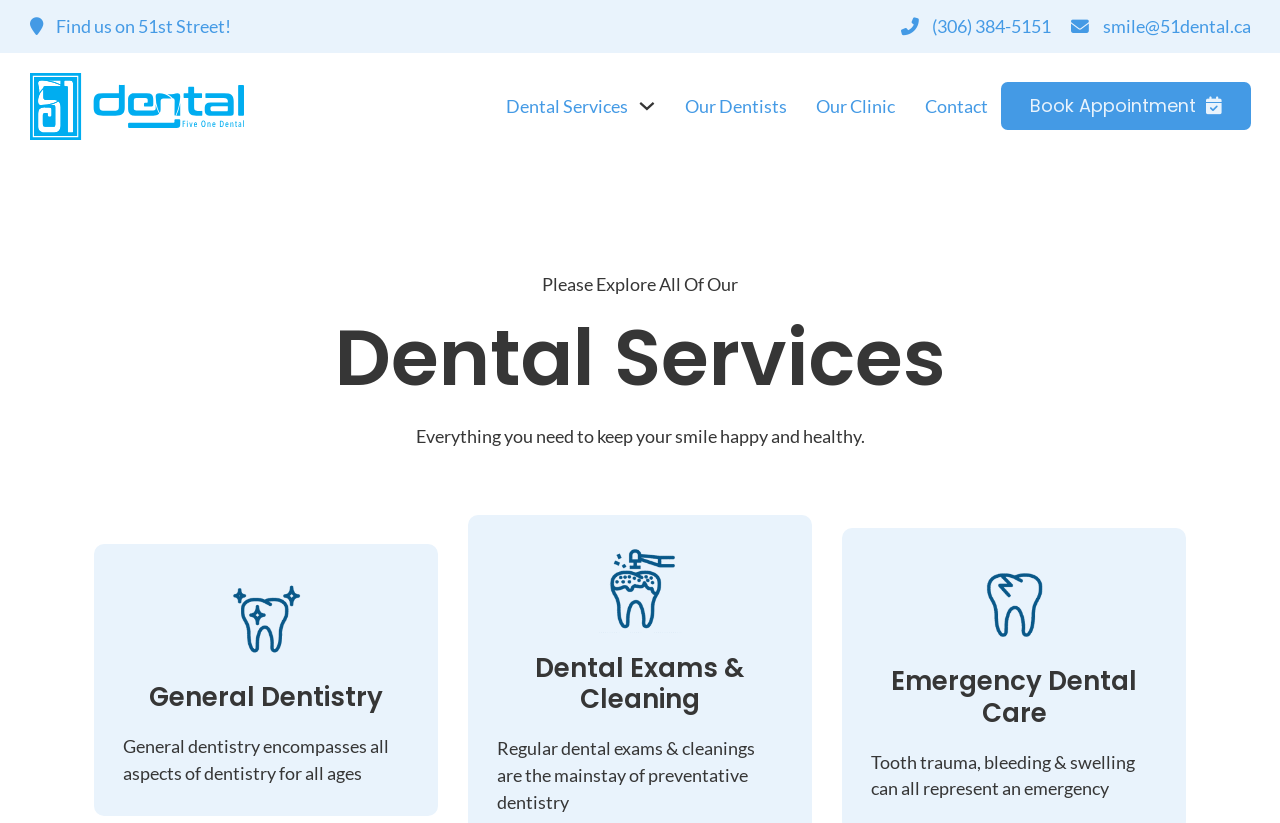Give a complete and precise description of the webpage's appearance.

The webpage is about Midtown Dental Clinic in Saskatoon, providing a range of professional dental and oral health care services. At the top left corner, there is a logo of 51 Dental, accompanied by a link to the clinic's location on 51st Street. Next to the logo, there are contact information links, including a phone number and an email address.

Below the logo, there is a navigation menu with links to different sections of the website, including "Dental Services", "Our Dentists", "Our Clinic", and "Contact". The "Dental Services" link has a sub-menu that can be expanded.

On the right side of the navigation menu, there is a prominent call-to-action button to "Book Appointment". Below this button, there is a heading that reads "Dental Services" and a brief description of the services provided.

The main content of the webpage is divided into three sections, each with a heading and a brief description. The sections are "General Dentistry", "Dental Exams & Cleaning", and "Emergency Dental Care". Each section has a link to more information and a brief summary of the services provided. There are also figures or images accompanying each section, although their content is not specified.

Overall, the webpage provides a clear and organized overview of the dental services offered by Midtown Dental Clinic, with easy access to more information and a prominent call-to-action to book an appointment.